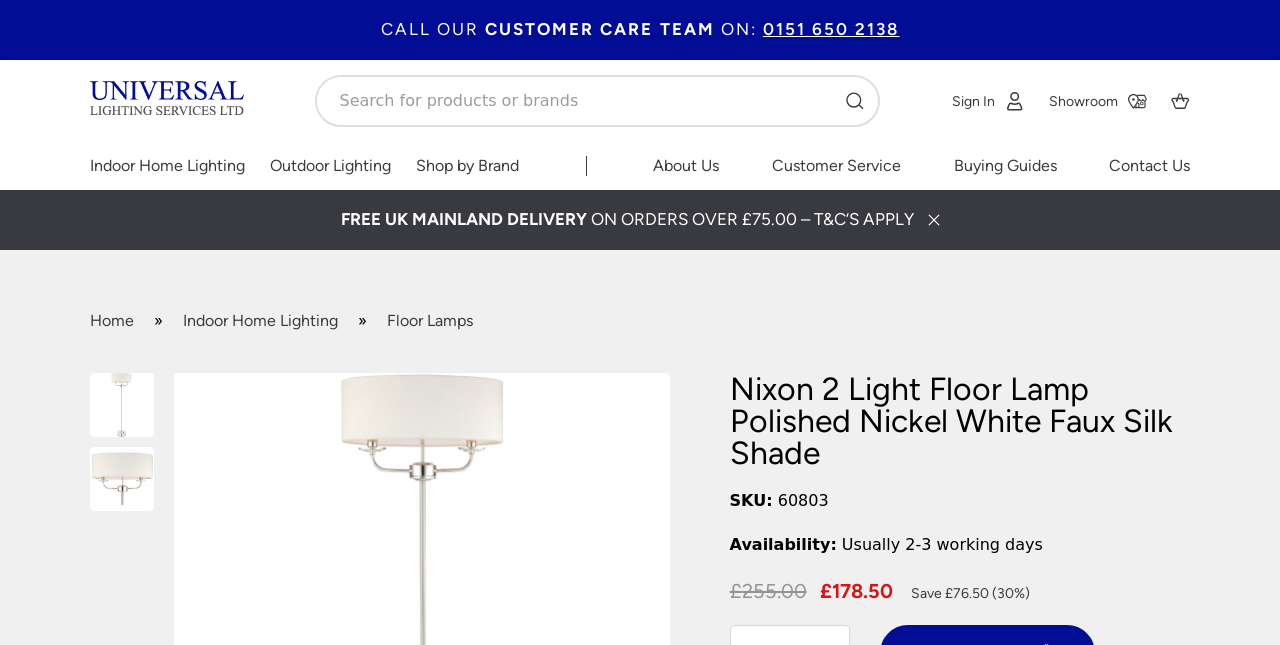Find the bounding box coordinates of the area that needs to be clicked in order to achieve the following instruction: "Call customer care team". The coordinates should be specified as four float numbers between 0 and 1, i.e., [left, top, right, bottom].

[0.596, 0.03, 0.703, 0.061]